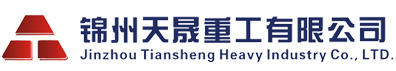Construct a detailed narrative about the image.

The image prominently features the logo of Jinzhou Tiansheng Heavy Industry Co., Ltd., which is a leading enterprise in the heavy industry sector, specifically recognized for its contributions to metallurgical machinery. The logo design incorporates a stylized triangular symbol in red, accompanied by the company name in blue, both in Chinese characters and English. This visual representation reflects the company's commitment to innovation and strength within the industrial sector. The logo serves as a symbol of the company's identity and its role as a major player within the Chinese industrial landscape.